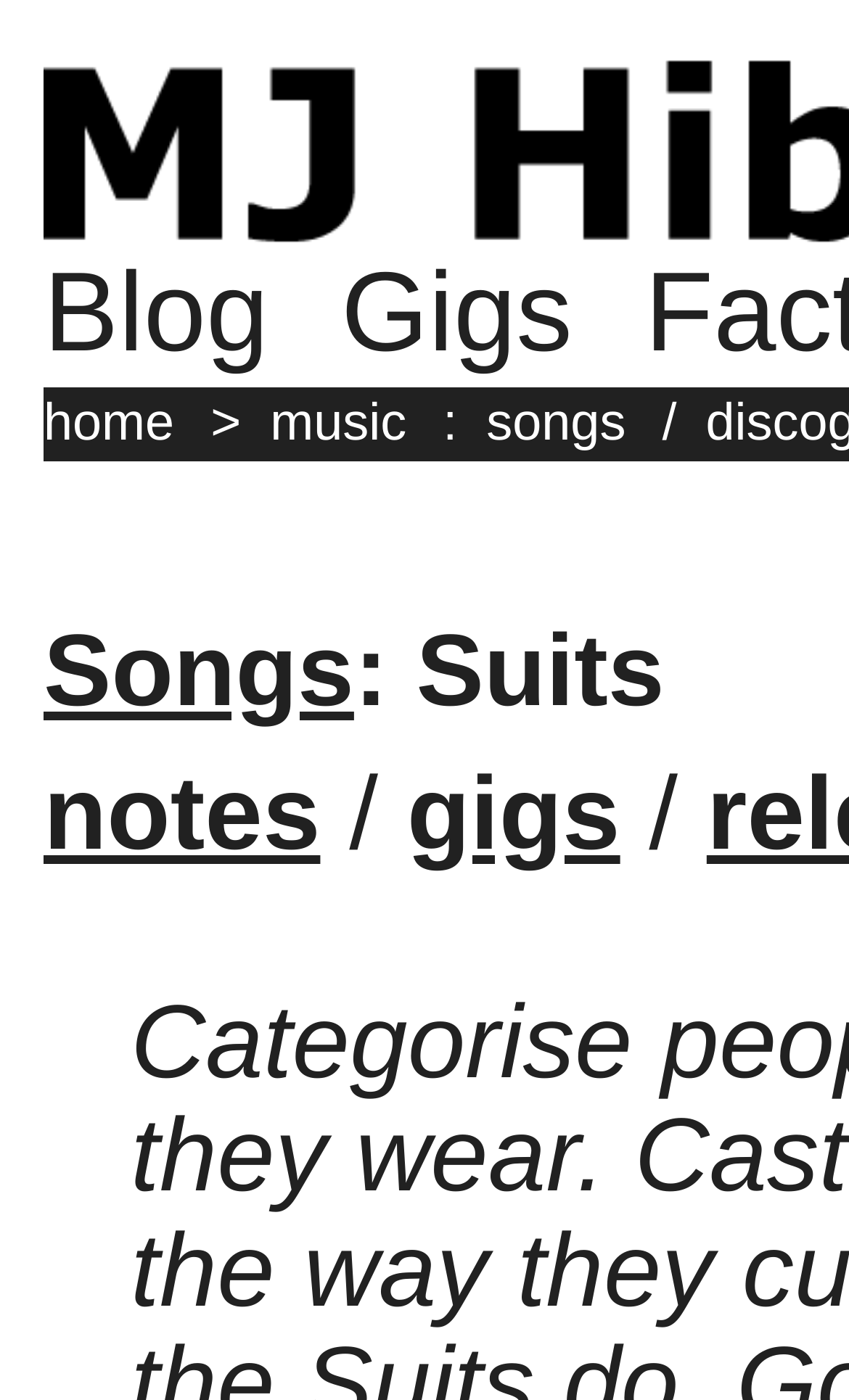Could you find the bounding box coordinates of the clickable area to complete this instruction: "go to blog"?

[0.051, 0.177, 0.368, 0.267]